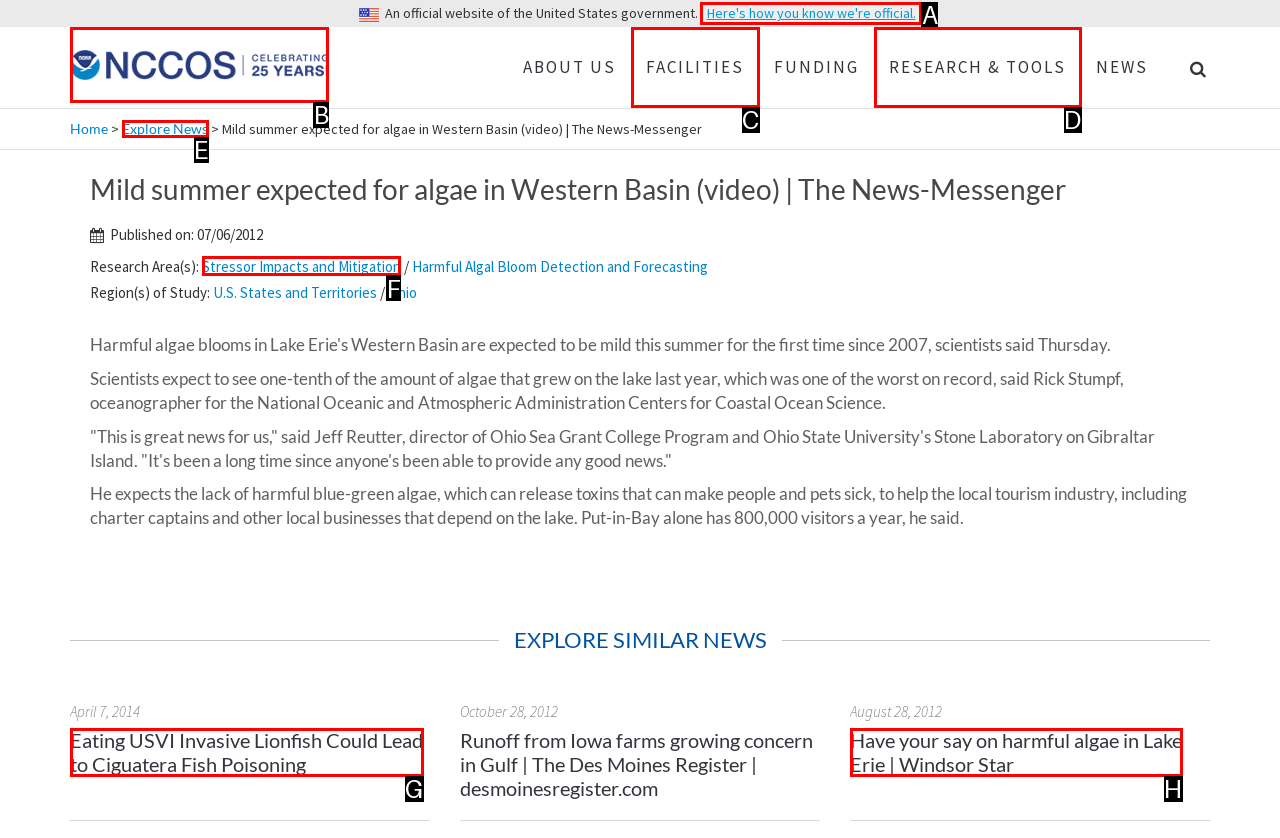Determine which HTML element I should select to execute the task: Click the 'Stressor Impacts and Mitigation' link
Reply with the corresponding option's letter from the given choices directly.

F